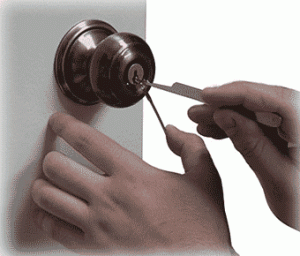What is the context of the image related to?
Based on the image content, provide your answer in one word or a short phrase.

Emergency locksmith services